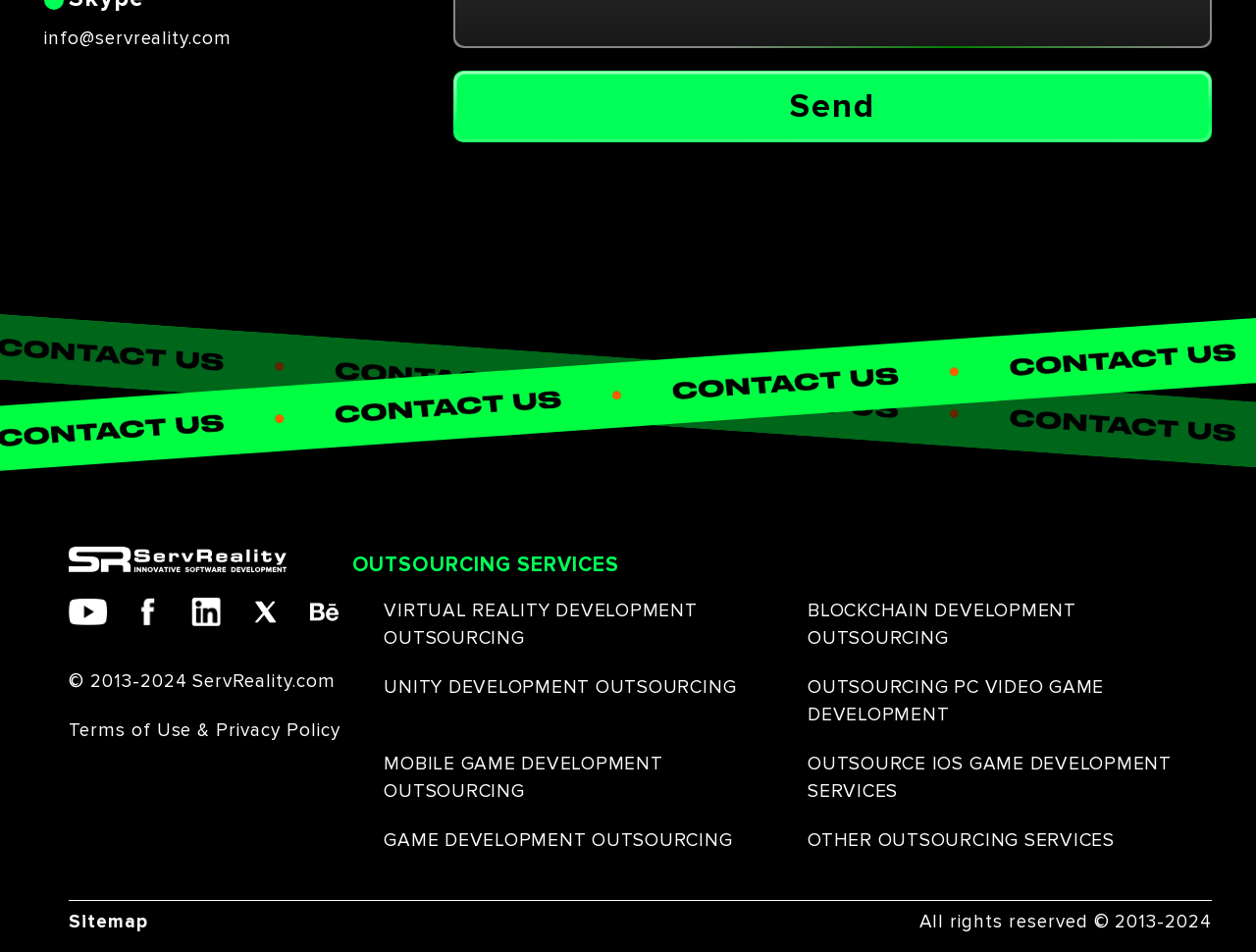Please provide the bounding box coordinates for the element that needs to be clicked to perform the following instruction: "Click the Send button". The coordinates should be given as four float numbers between 0 and 1, i.e., [left, top, right, bottom].

[0.361, 0.074, 0.965, 0.149]